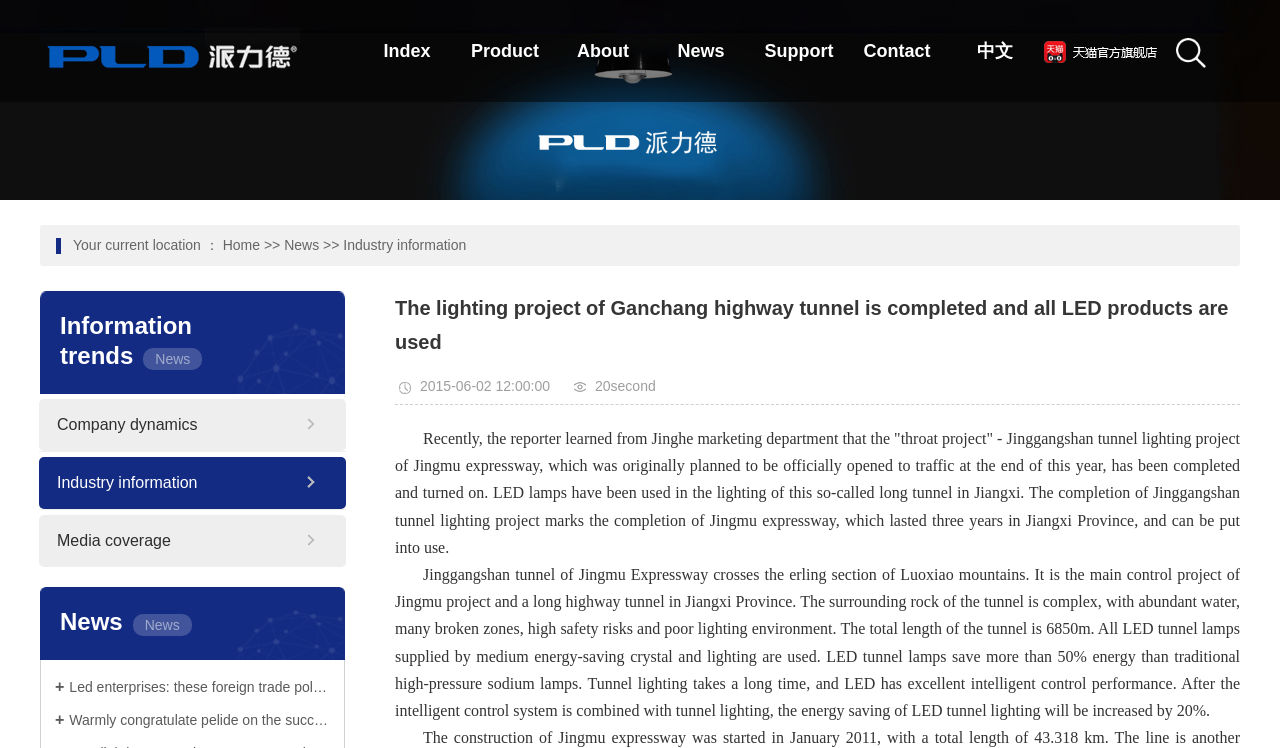Determine the bounding box coordinates of the section to be clicked to follow the instruction: "Read the 'The lighting project of Ganchang highway tunnel is completed and all LED products are used' article". The coordinates should be given as four float numbers between 0 and 1, formatted as [left, top, right, bottom].

[0.309, 0.389, 0.969, 0.48]